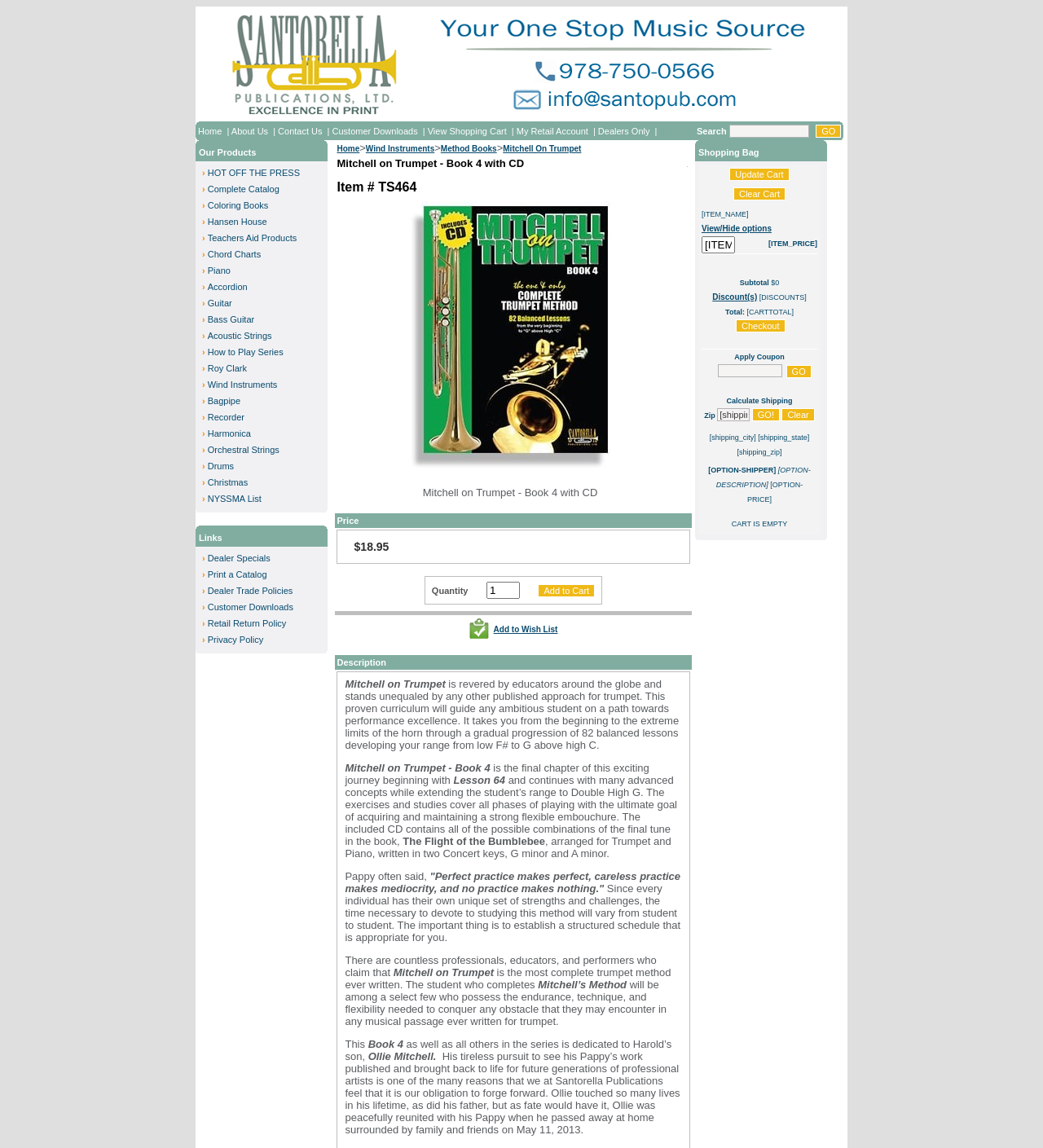Identify the bounding box coordinates of the element to click to follow this instruction: 'Click View Shopping Cart'. Ensure the coordinates are four float values between 0 and 1, provided as [left, top, right, bottom].

[0.408, 0.11, 0.493, 0.119]